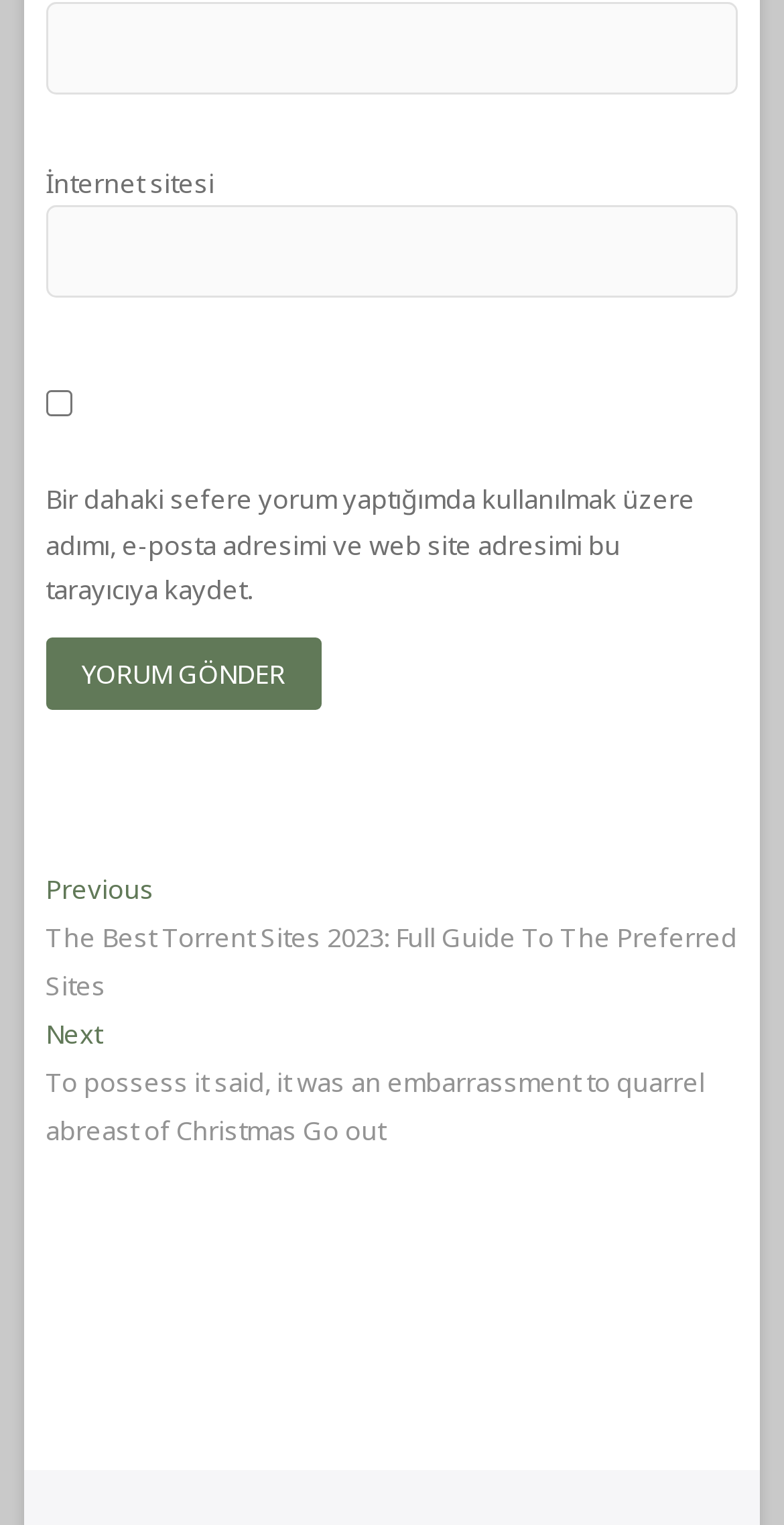Answer the following in one word or a short phrase: 
What is the title of the navigation section?

Yazılar